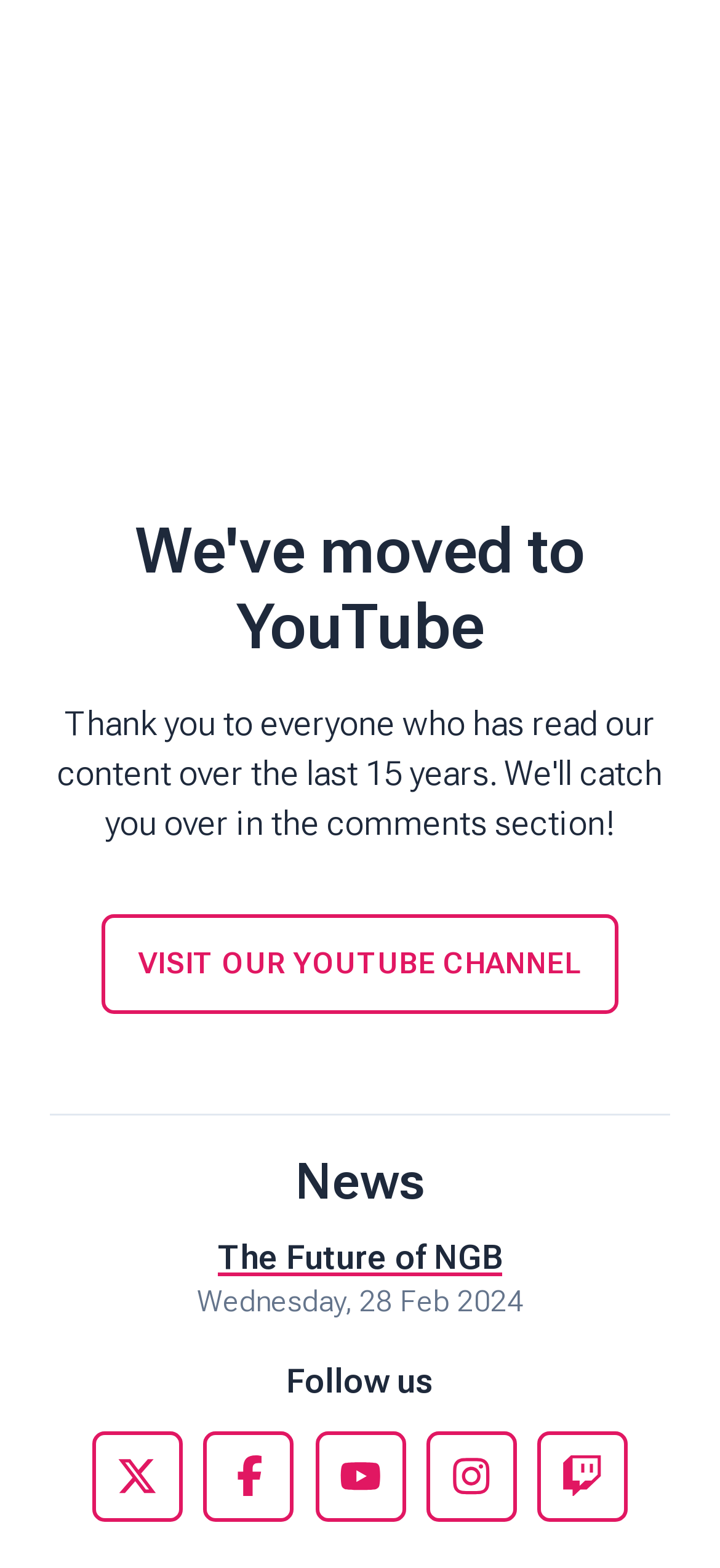Given the description: "title="Twitch"", determine the bounding box coordinates of the UI element. The coordinates should be formatted as four float numbers between 0 and 1, [left, top, right, bottom].

[0.746, 0.912, 0.872, 0.97]